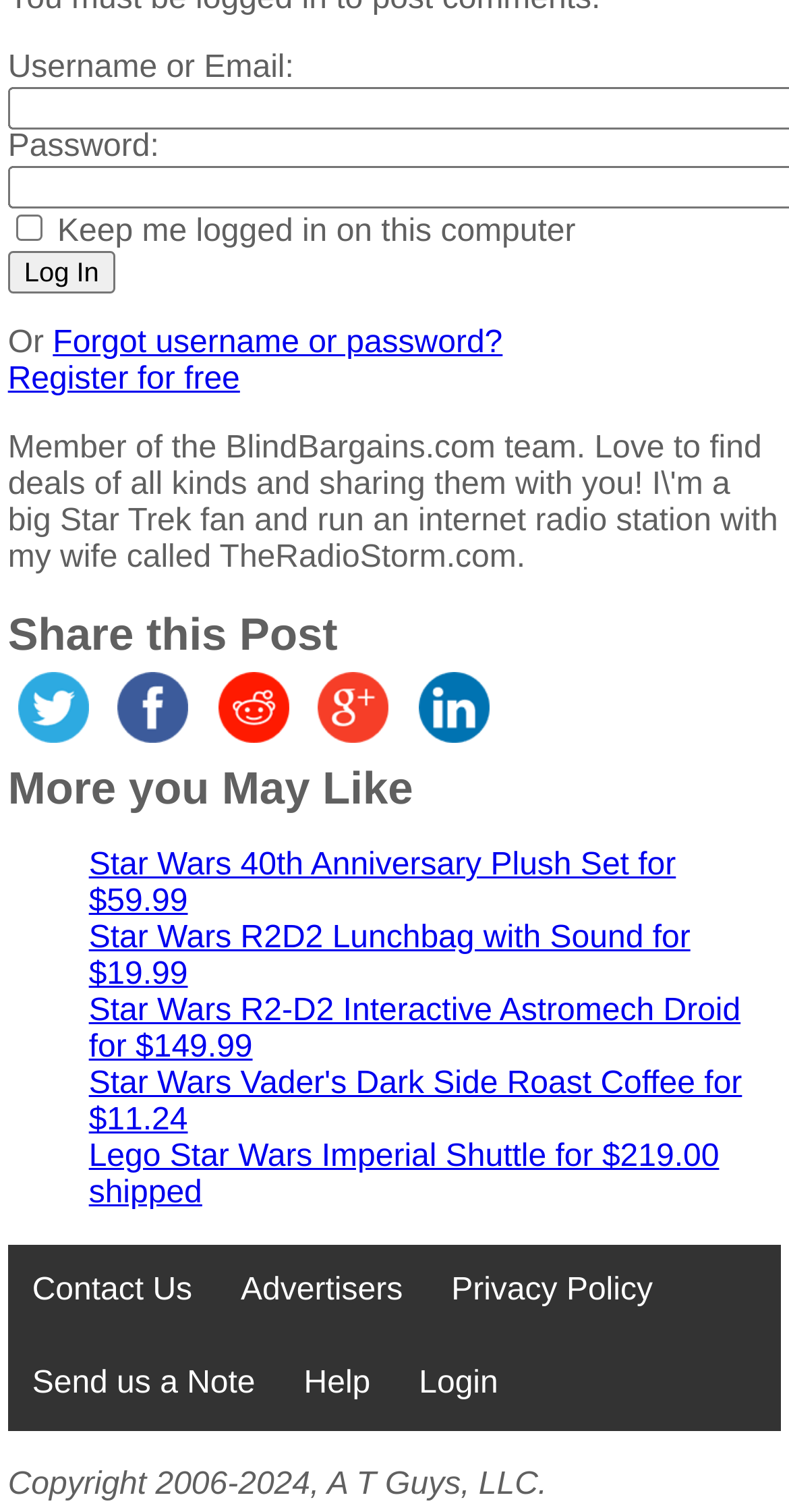Please identify the bounding box coordinates of the element I should click to complete this instruction: 'Share on Twitter'. The coordinates should be given as four float numbers between 0 and 1, like this: [left, top, right, bottom].

[0.01, 0.481, 0.125, 0.503]